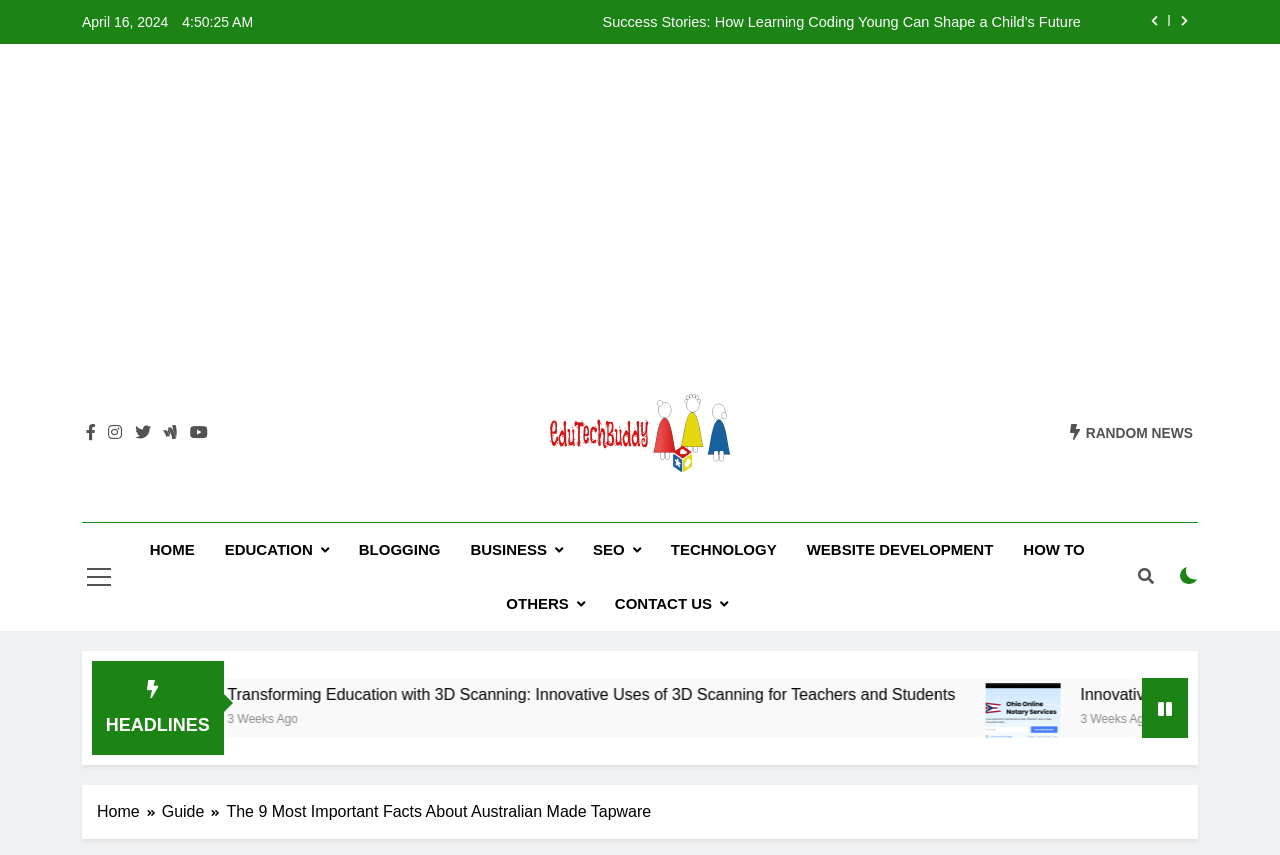Reply to the question with a single word or phrase:
What is the date of the webpage?

April 16, 2024